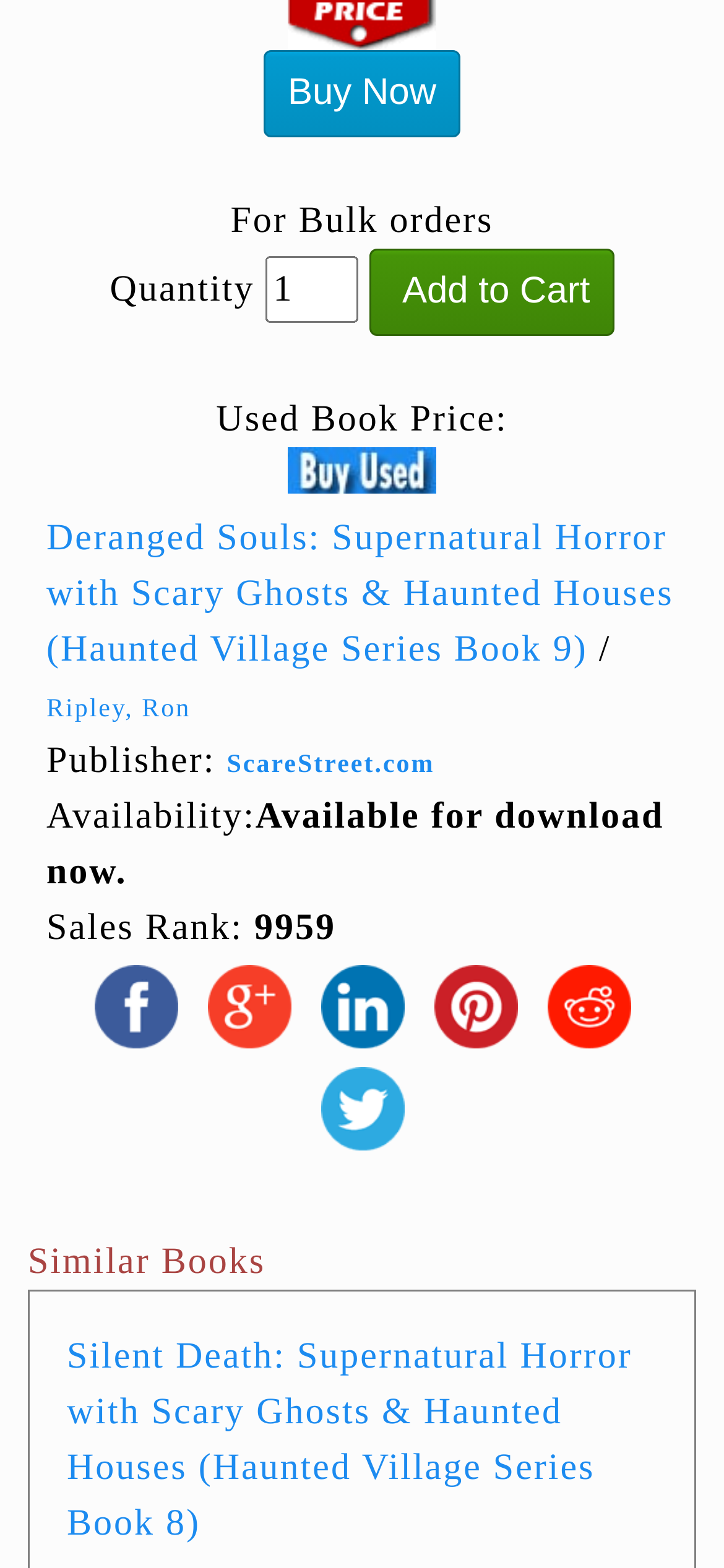Given the webpage screenshot and the description, determine the bounding box coordinates (top-left x, top-left y, bottom-right x, bottom-right y) that define the location of the UI element matching this description: Ripley, Ron

[0.064, 0.443, 0.264, 0.461]